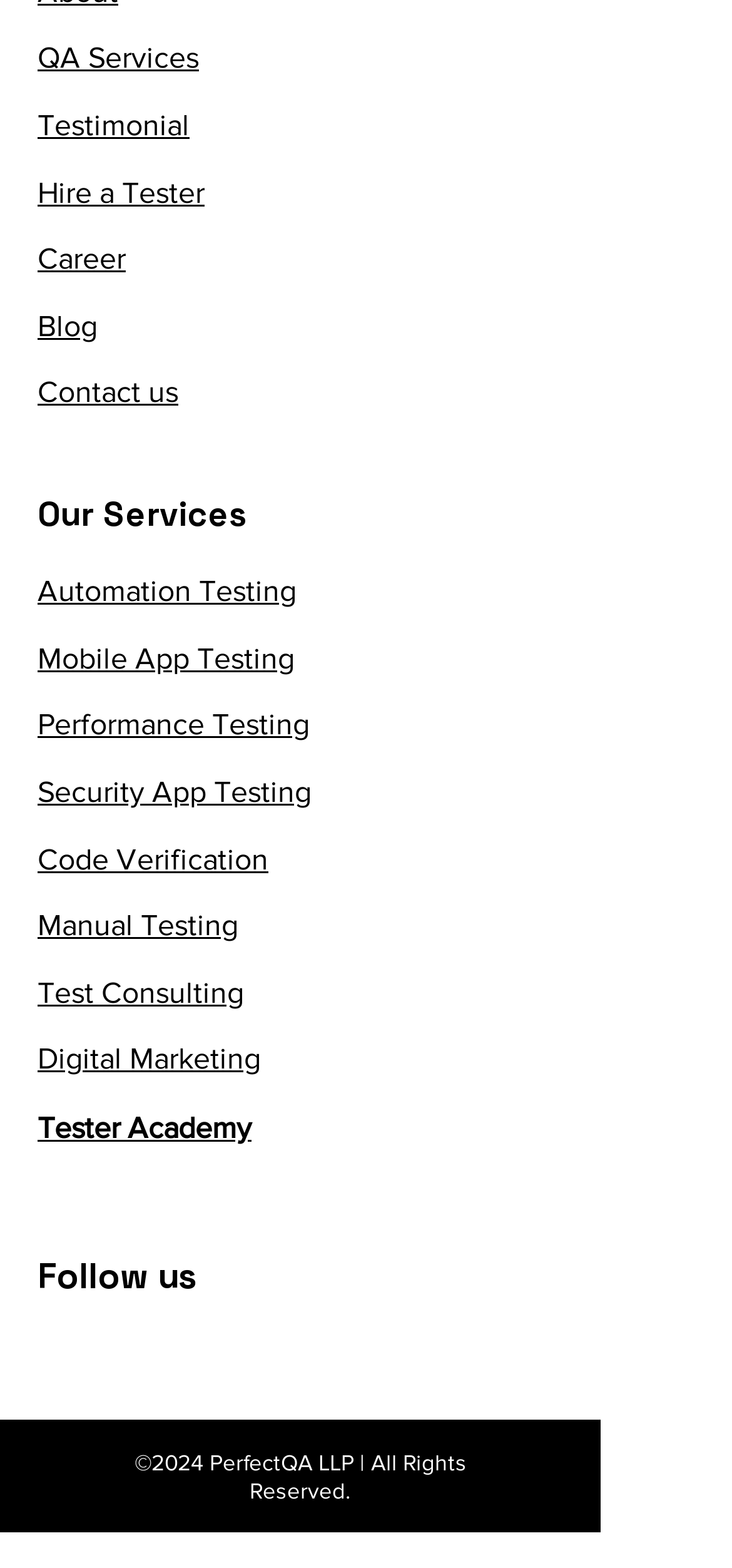Find the bounding box coordinates of the element to click in order to complete the given instruction: "View Automation Testing."

[0.051, 0.367, 0.405, 0.387]